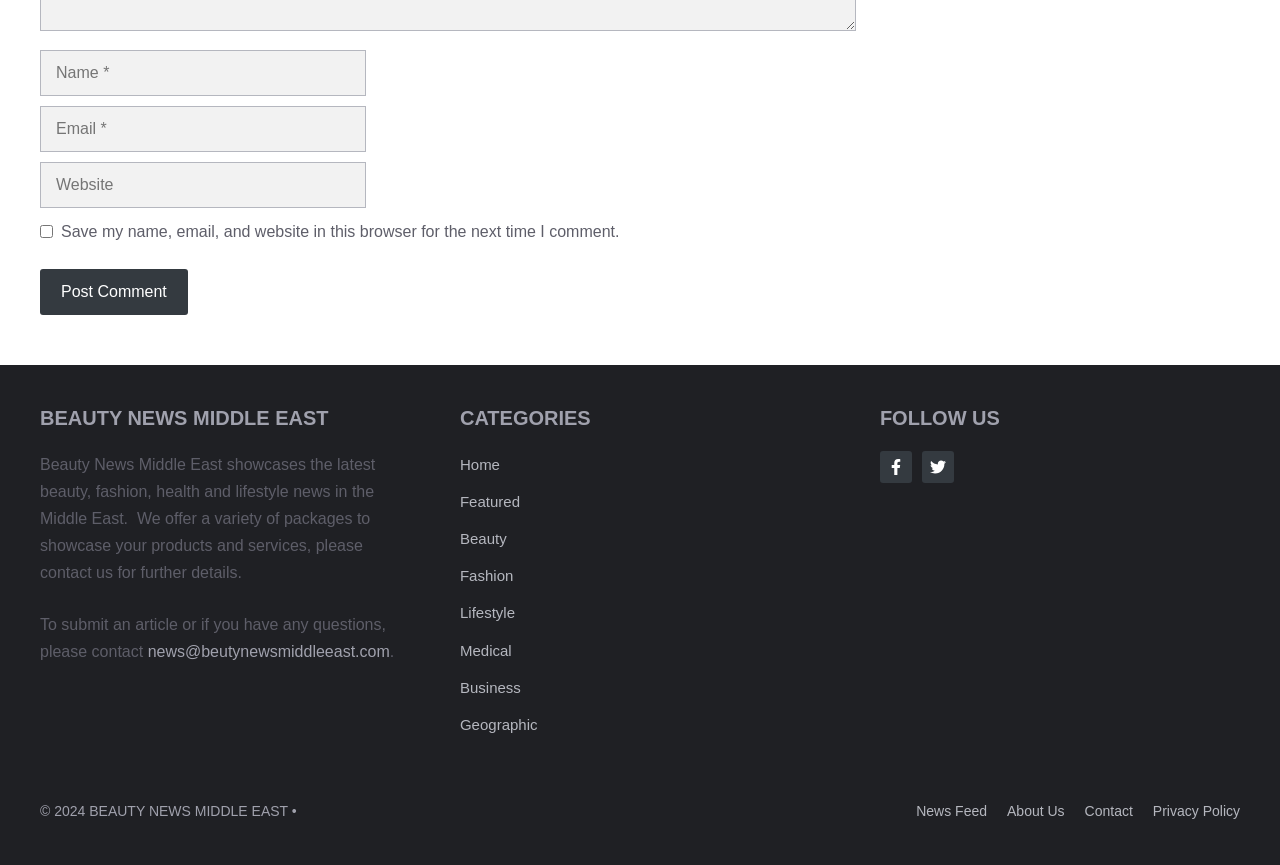Provide your answer in a single word or phrase: 
What categories are available on the website?

Home, Featured, Beauty, etc.